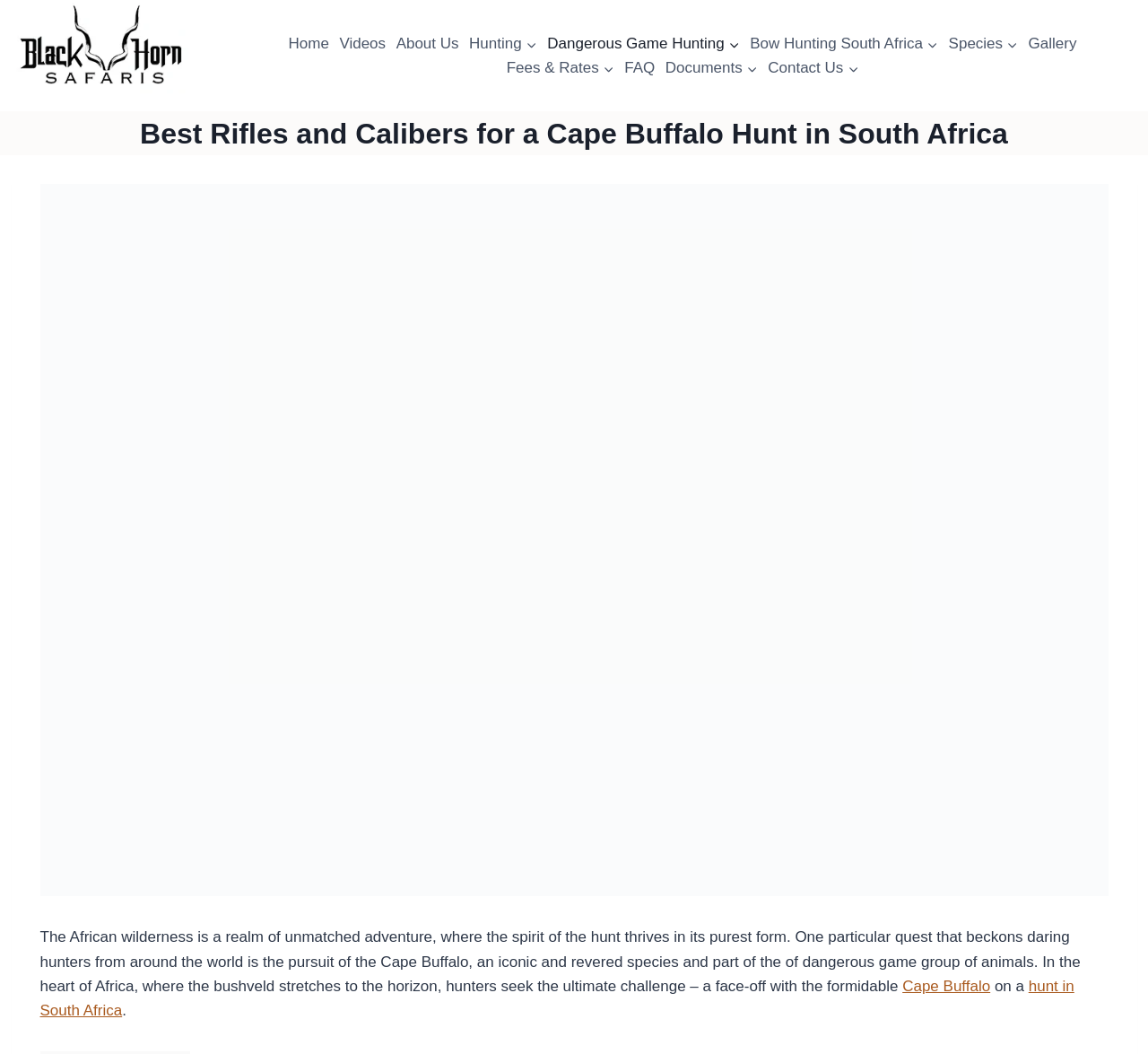Determine the bounding box coordinates of the region to click in order to accomplish the following instruction: "Click the 'Contact Us' link". Provide the coordinates as four float numbers between 0 and 1, specifically [left, top, right, bottom].

[0.664, 0.053, 0.752, 0.076]